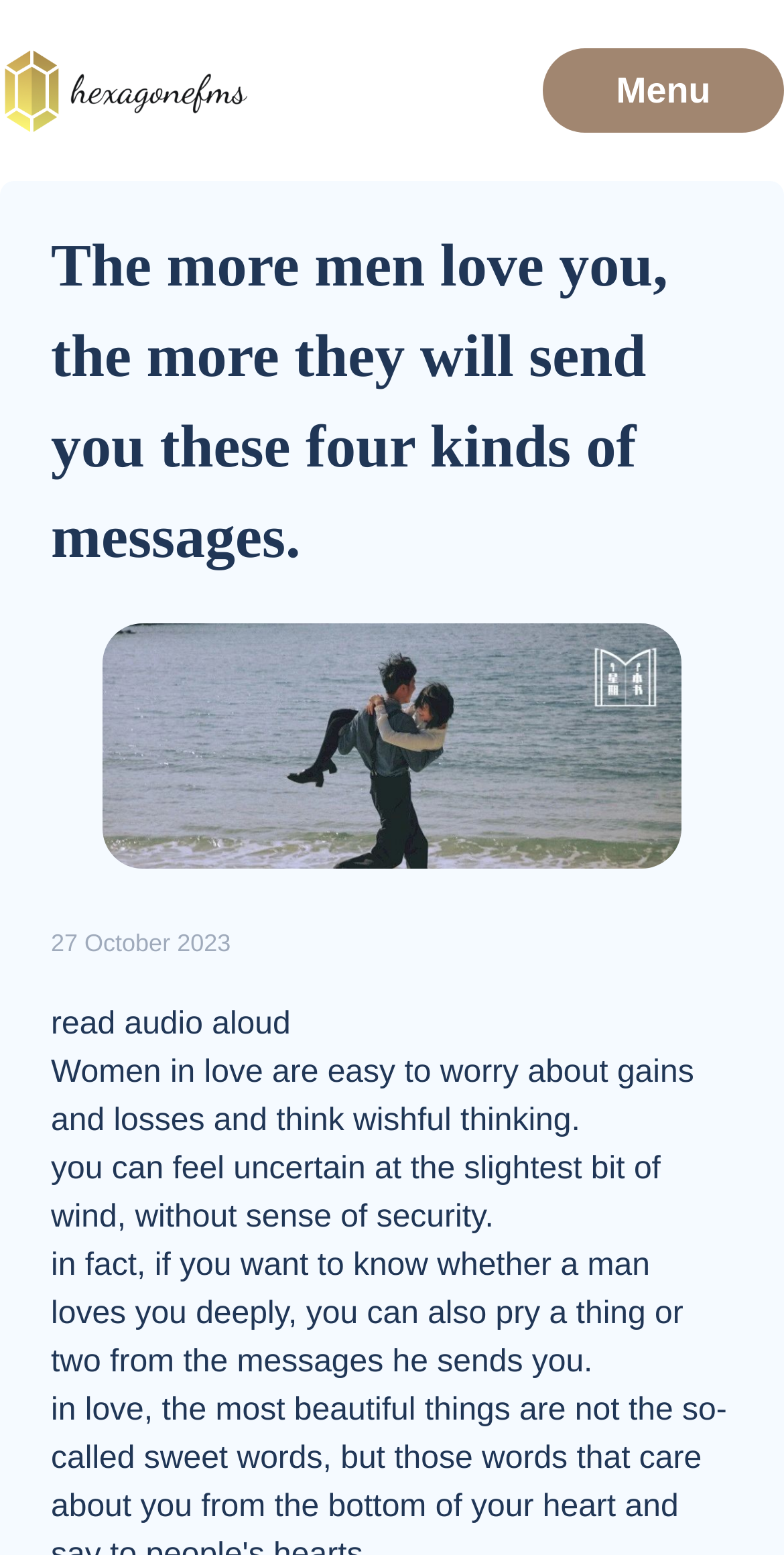Extract the bounding box coordinates for the described element: "Menu". The coordinates should be represented as four float numbers between 0 and 1: [left, top, right, bottom].

[0.692, 0.031, 1.0, 0.085]